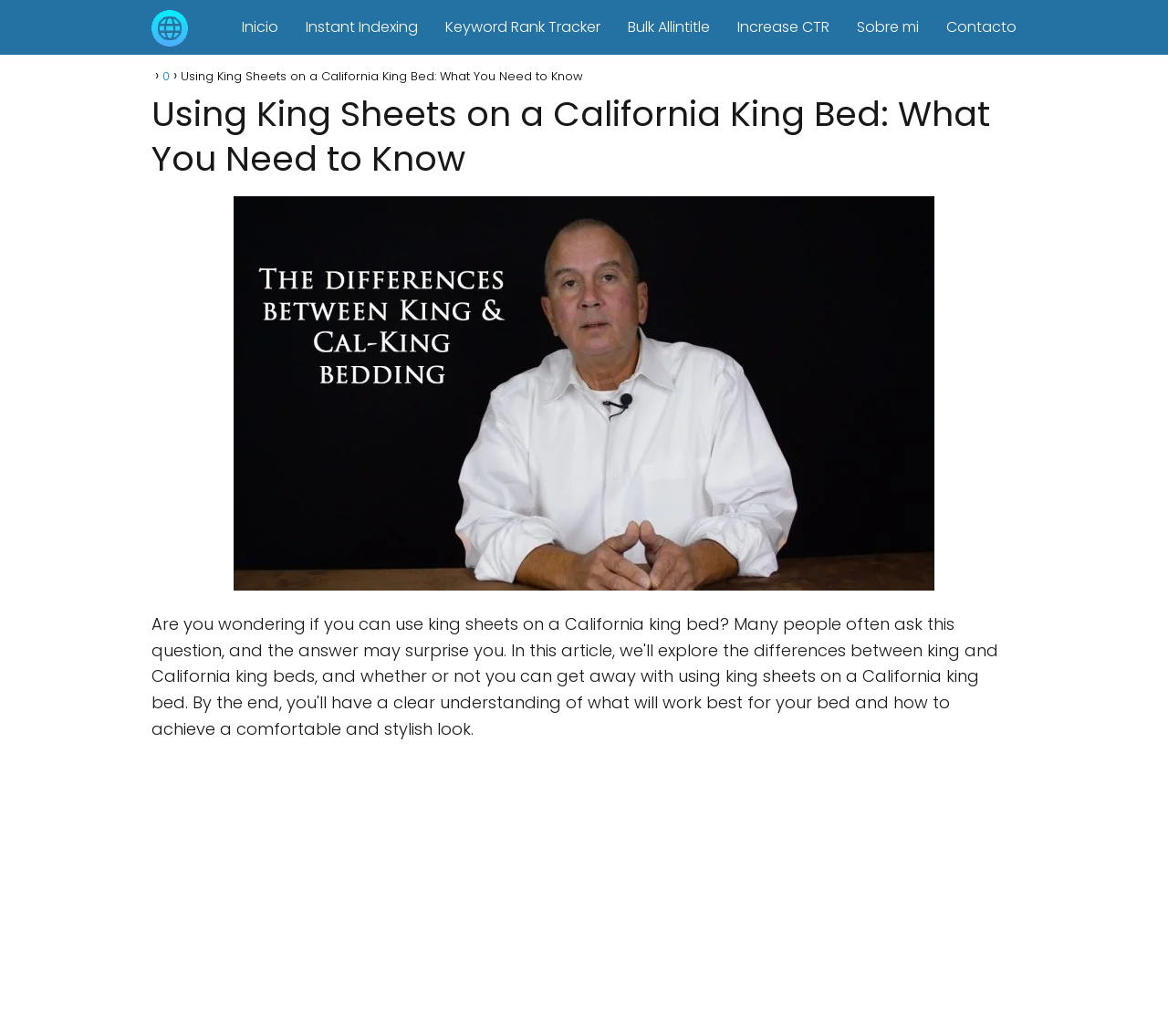Provide your answer in a single word or phrase: 
How many elements are in the top navigation bar?

8